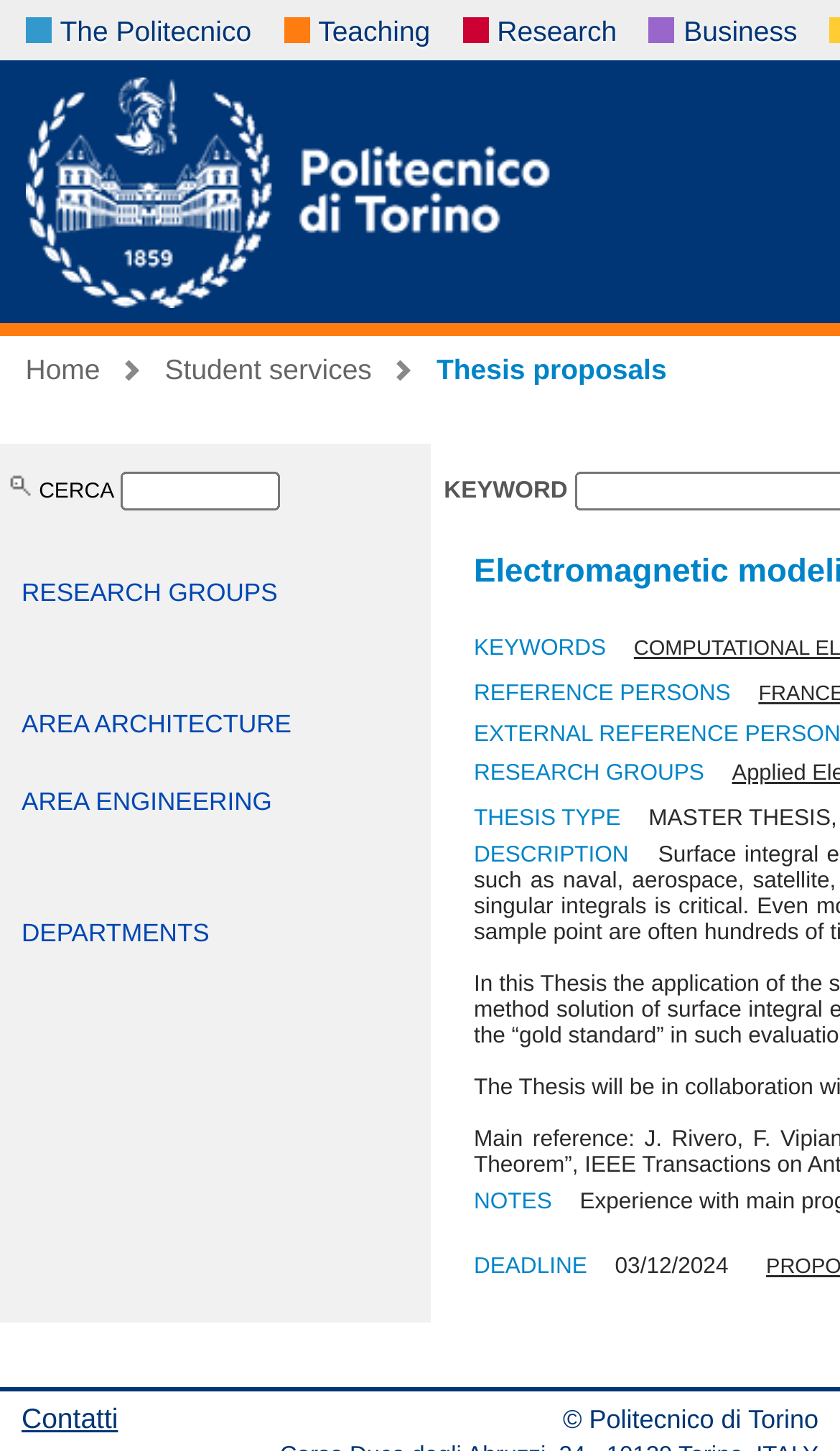Look at the image and answer the question in detail:
How many links are in the top navigation bar?

I counted the number of links in the top navigation bar, which are 'The Politecnico', 'Teaching', 'Research', and 'Business'.